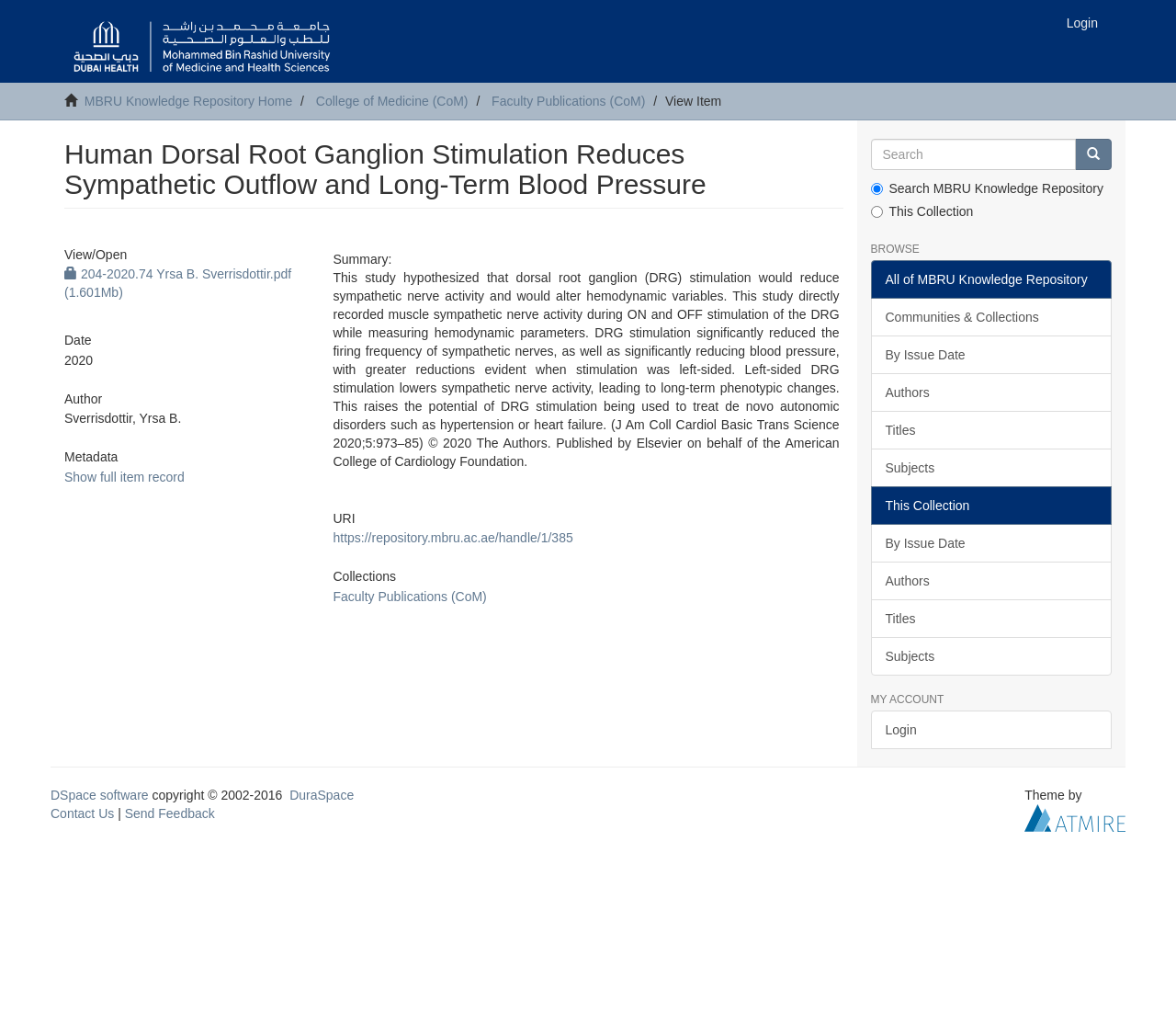What is the copyright year range? Please answer the question using a single word or phrase based on the image.

2002-2016